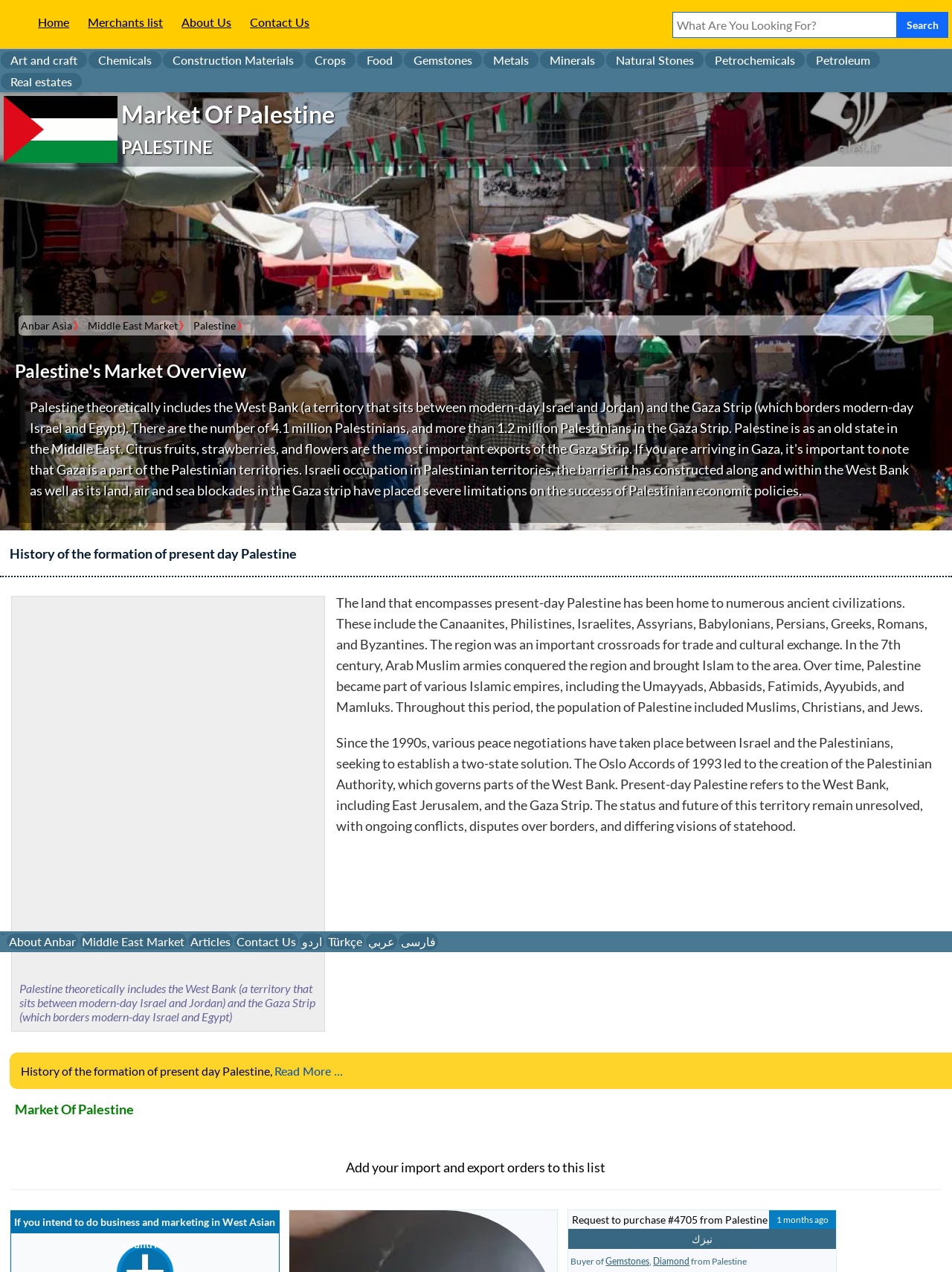Identify the bounding box coordinates of the part that should be clicked to carry out this instruction: "Visit the Shapeshifters' page".

None